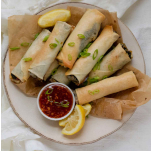Give an in-depth description of the image.

A beautifully arranged plate showcasing homemade spinach and feta spring rolls, elegantly presented atop a bed of parchment paper. The spring rolls are golden brown and crispy, garnished with fresh green onions, adding a pop of color. Accompanying the rolls is a small bowl of rich dipping sauce, exuding a shiny, enticing red hue. Lemon wedges are strategically placed alongside for a zesty kick, enhancing the dish's appeal. This vibrant and flavorful dish embodies a delightful blend of textures and tastes, making it an ideal choice for a plant-based appetizer or snack.